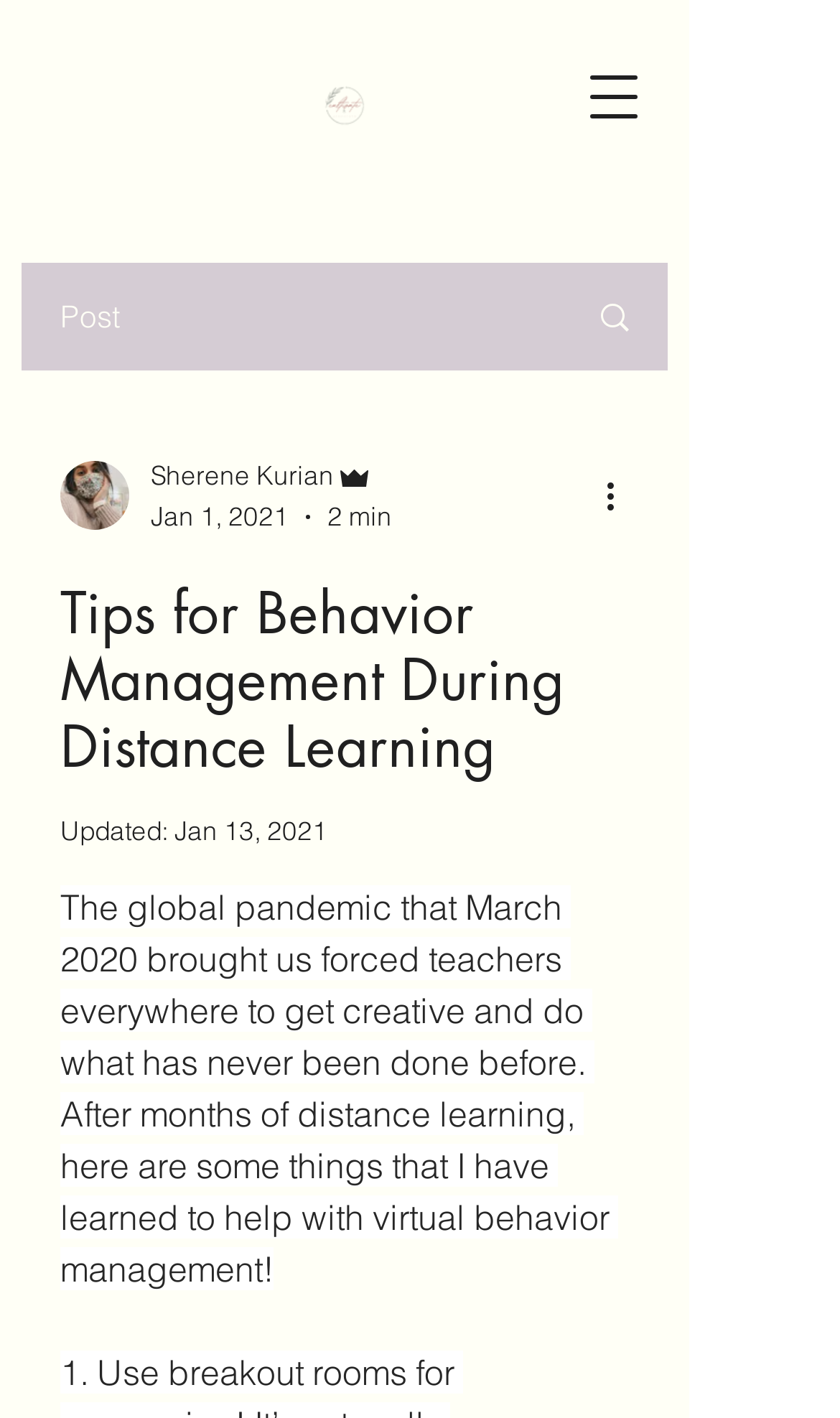Give a succinct answer to this question in a single word or phrase: 
How long does it take to read the post?

2 min